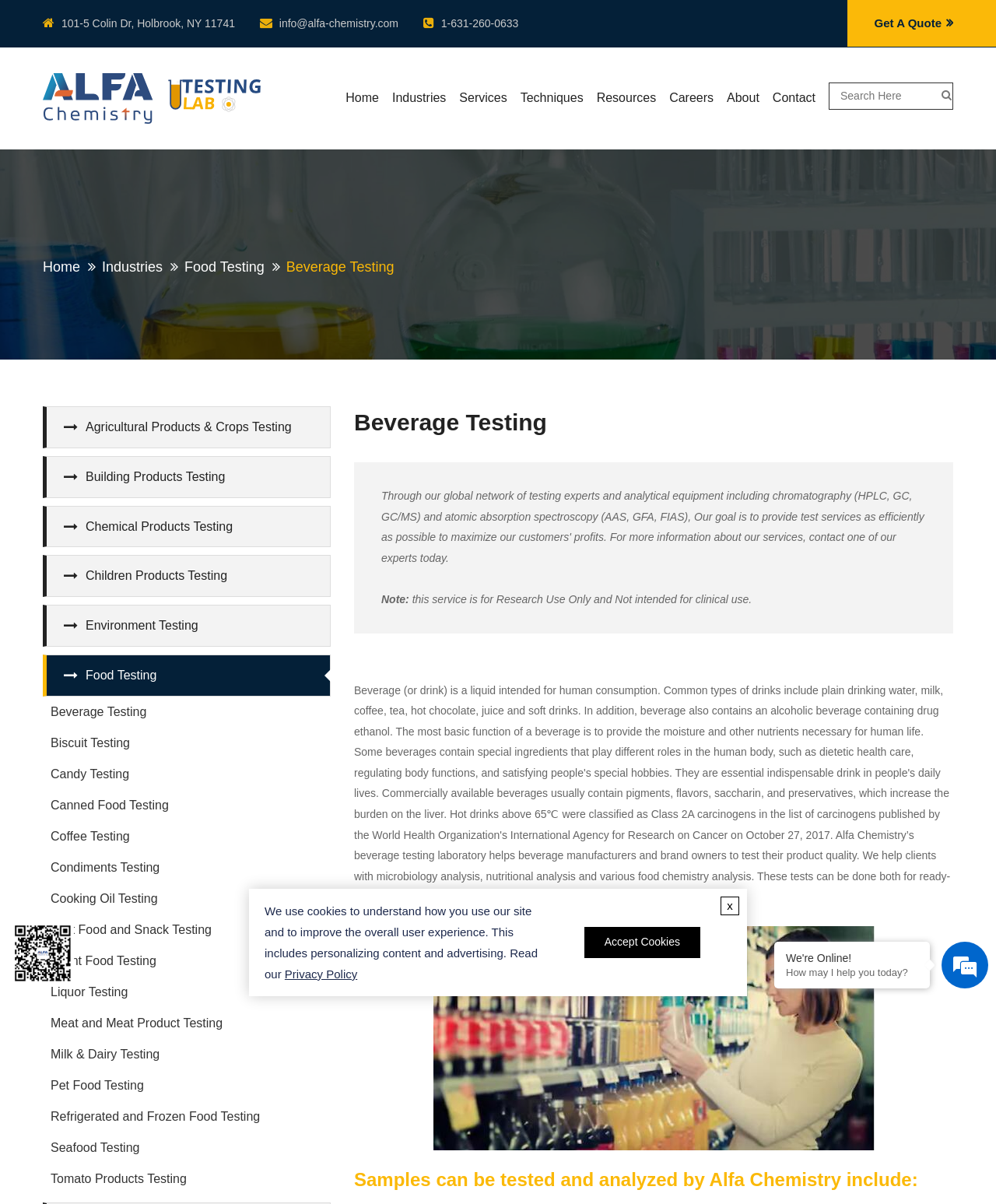Respond to the question with just a single word or phrase: 
What is the phone number of Alfa Chemistry?

1-631-260-0633